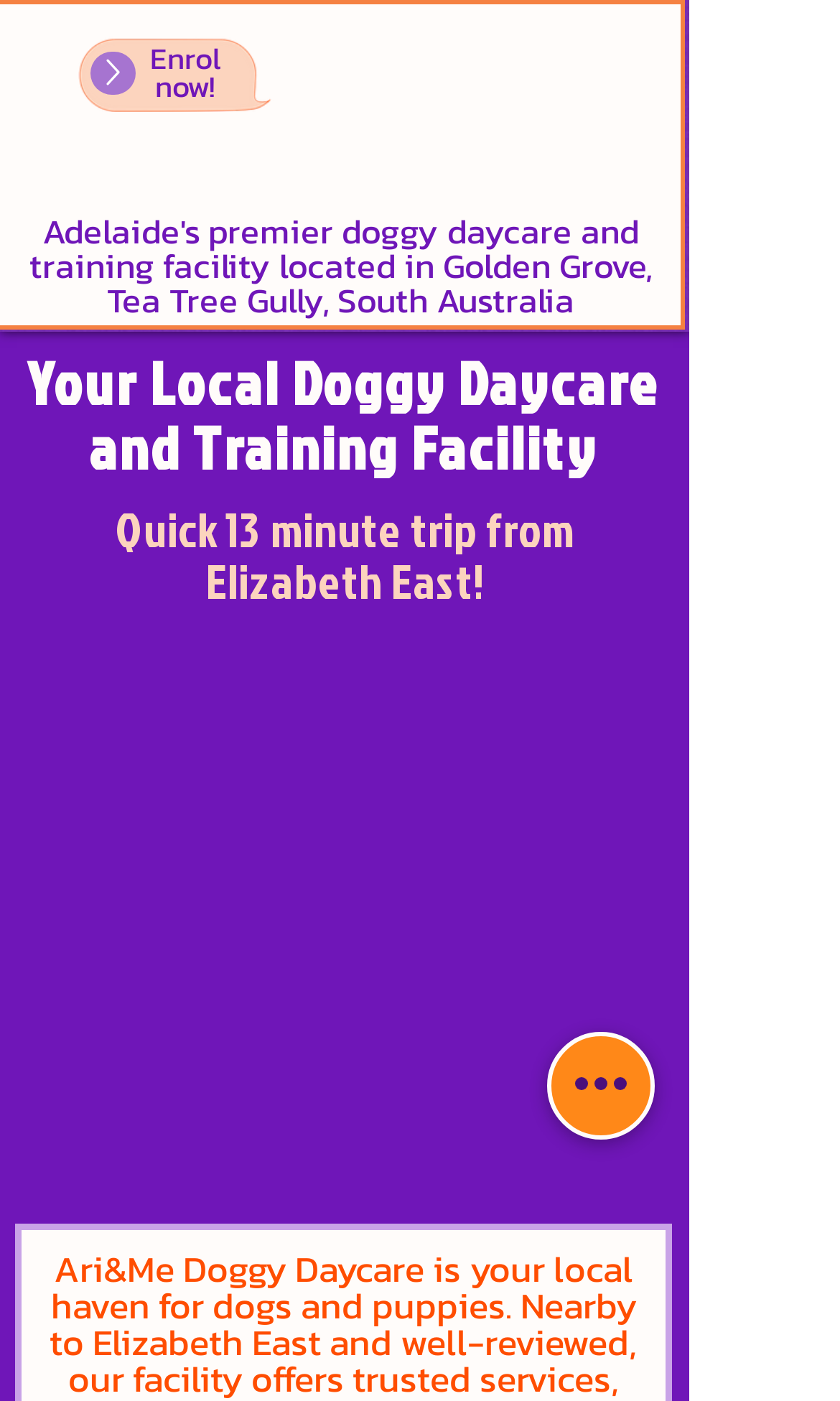Locate and extract the text of the main heading on the webpage.

Your Local Doggy Daycare and Training Facility